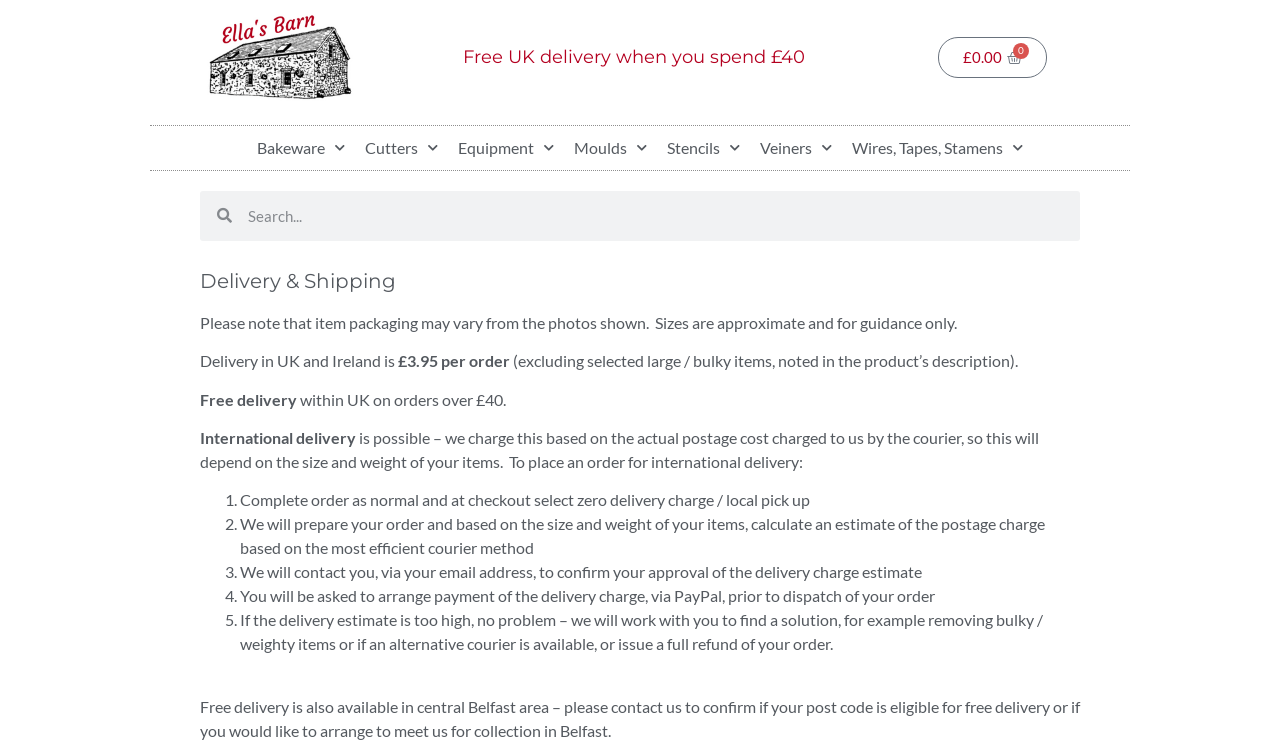How is international delivery charged?
Refer to the image and answer the question using a single word or phrase.

Actual postage cost